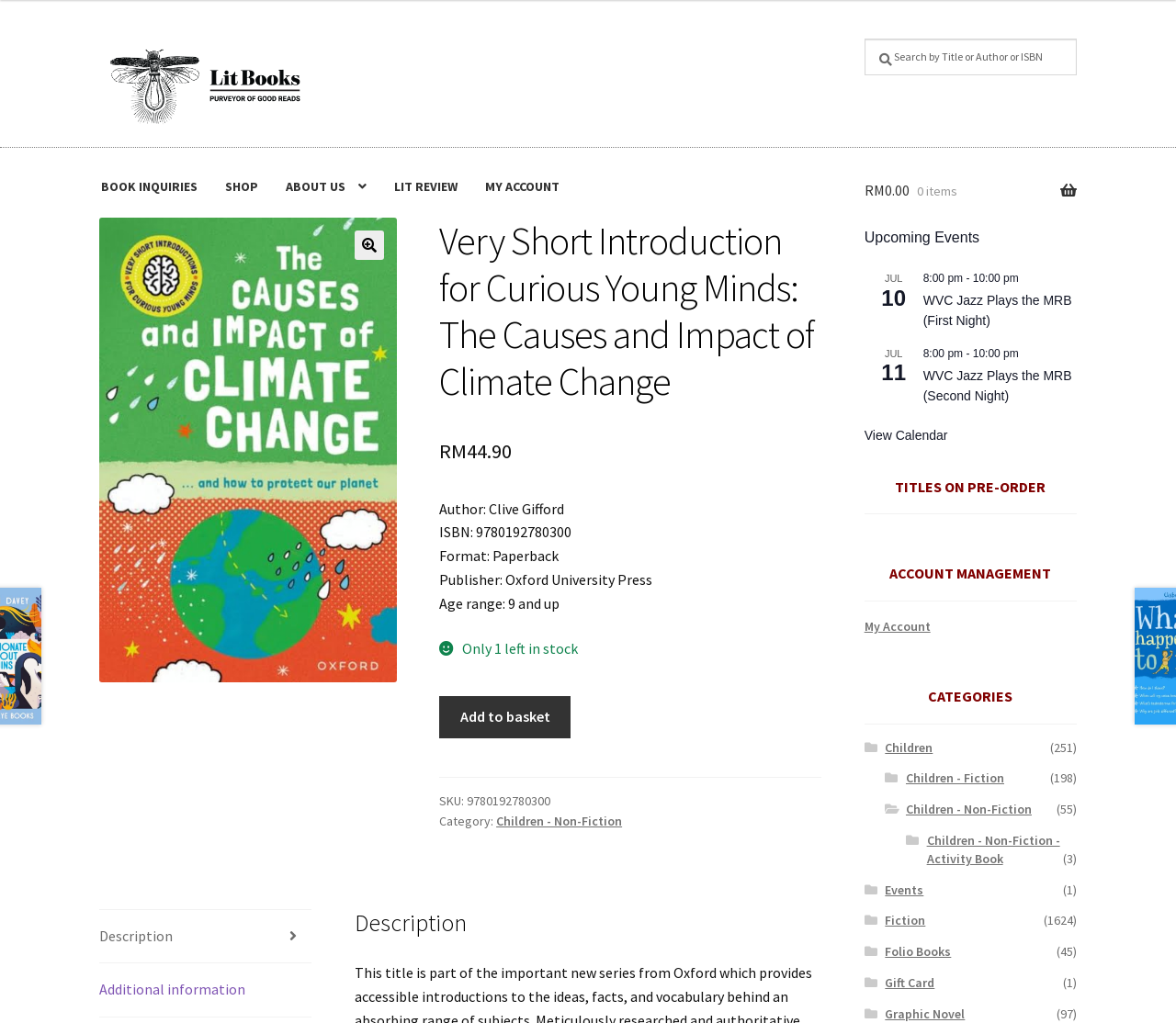How many items are left in stock?
Can you give a detailed and elaborate answer to the question?

I found the number of items left in stock by looking at the static text element with the text 'Only 1 left in stock' which is located below the book price.